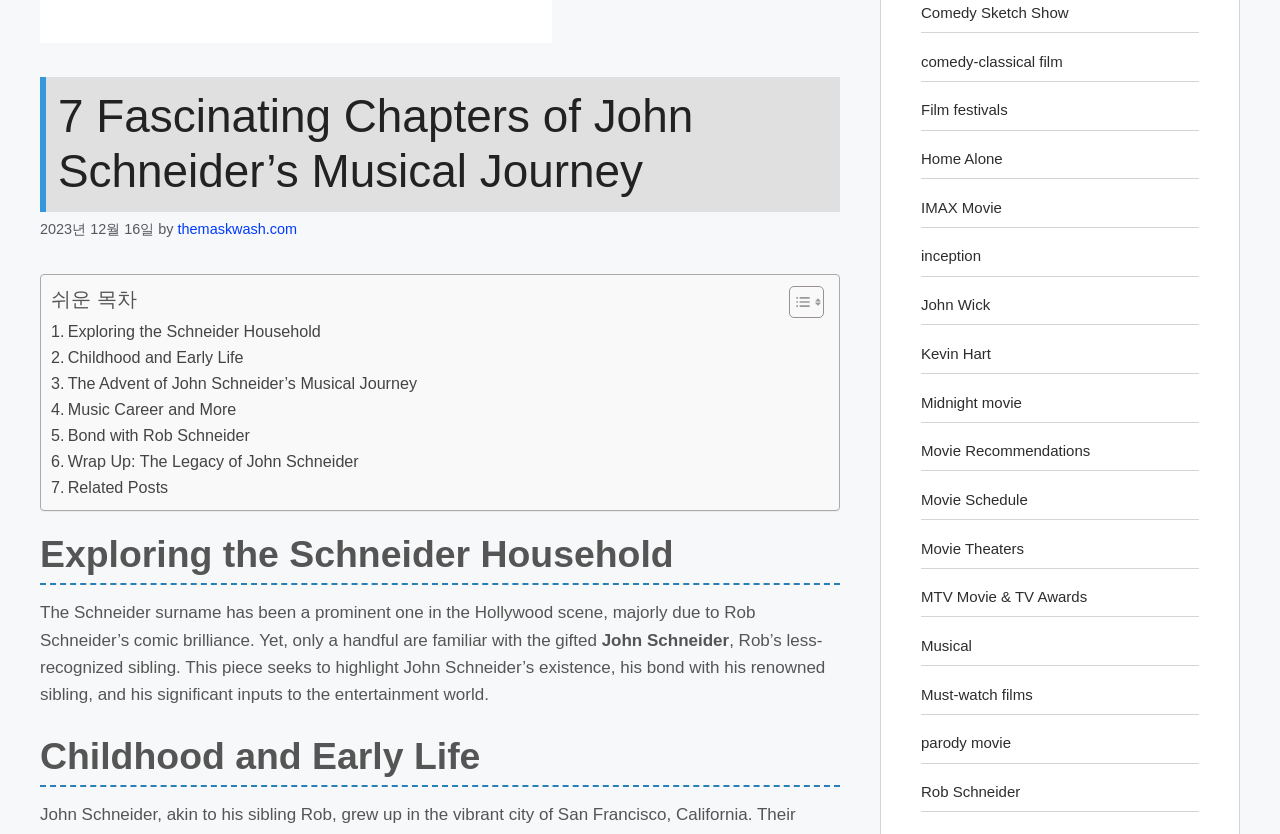Identify the bounding box of the UI element that matches this description: "Related Posts".

[0.04, 0.569, 0.131, 0.6]